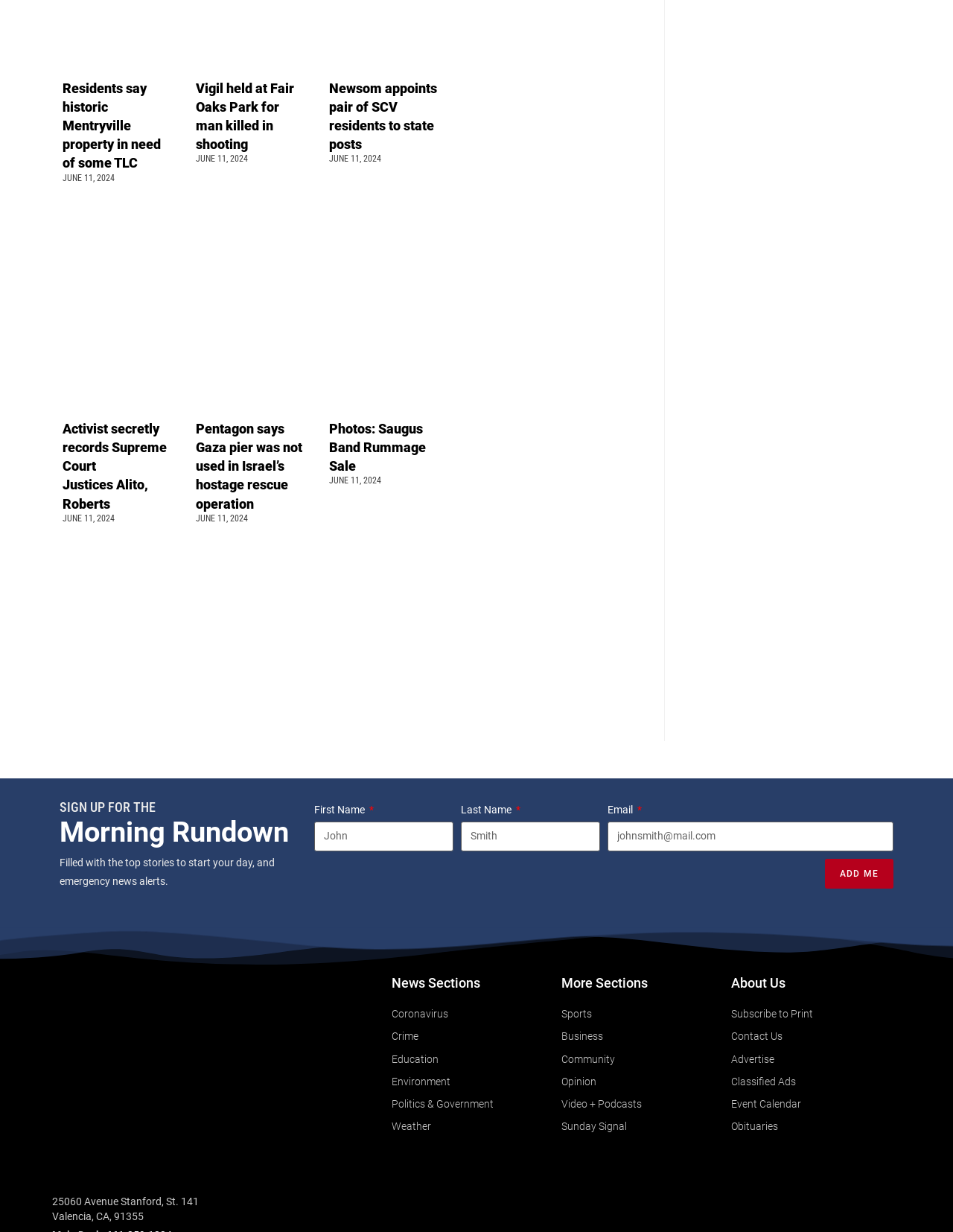Determine the bounding box coordinates for the area that should be clicked to carry out the following instruction: "Click on the 'National News' link".

[0.066, 0.178, 0.182, 0.328]